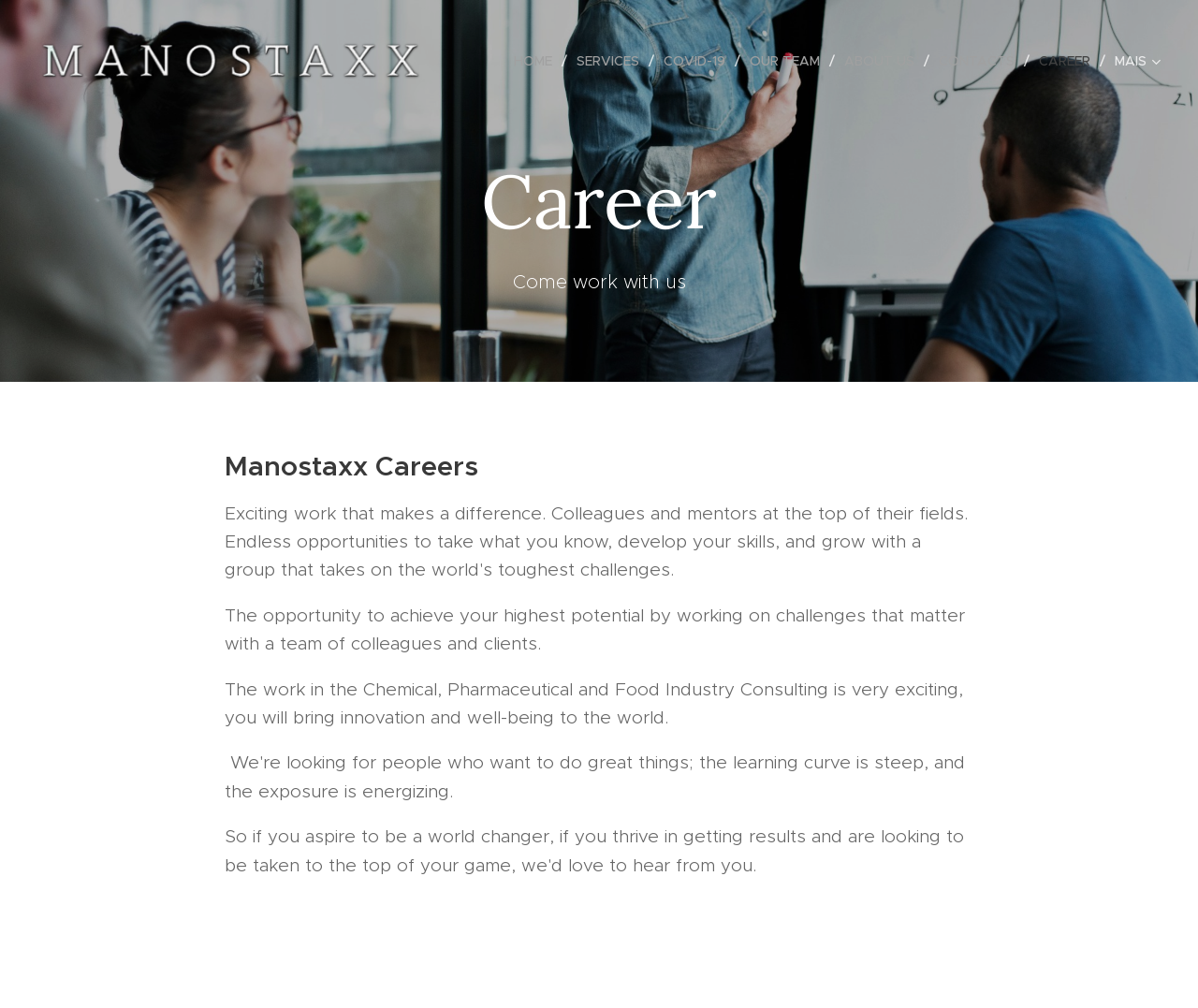Answer the question briefly using a single word or phrase: 
How many navigation links are there at the top?

7